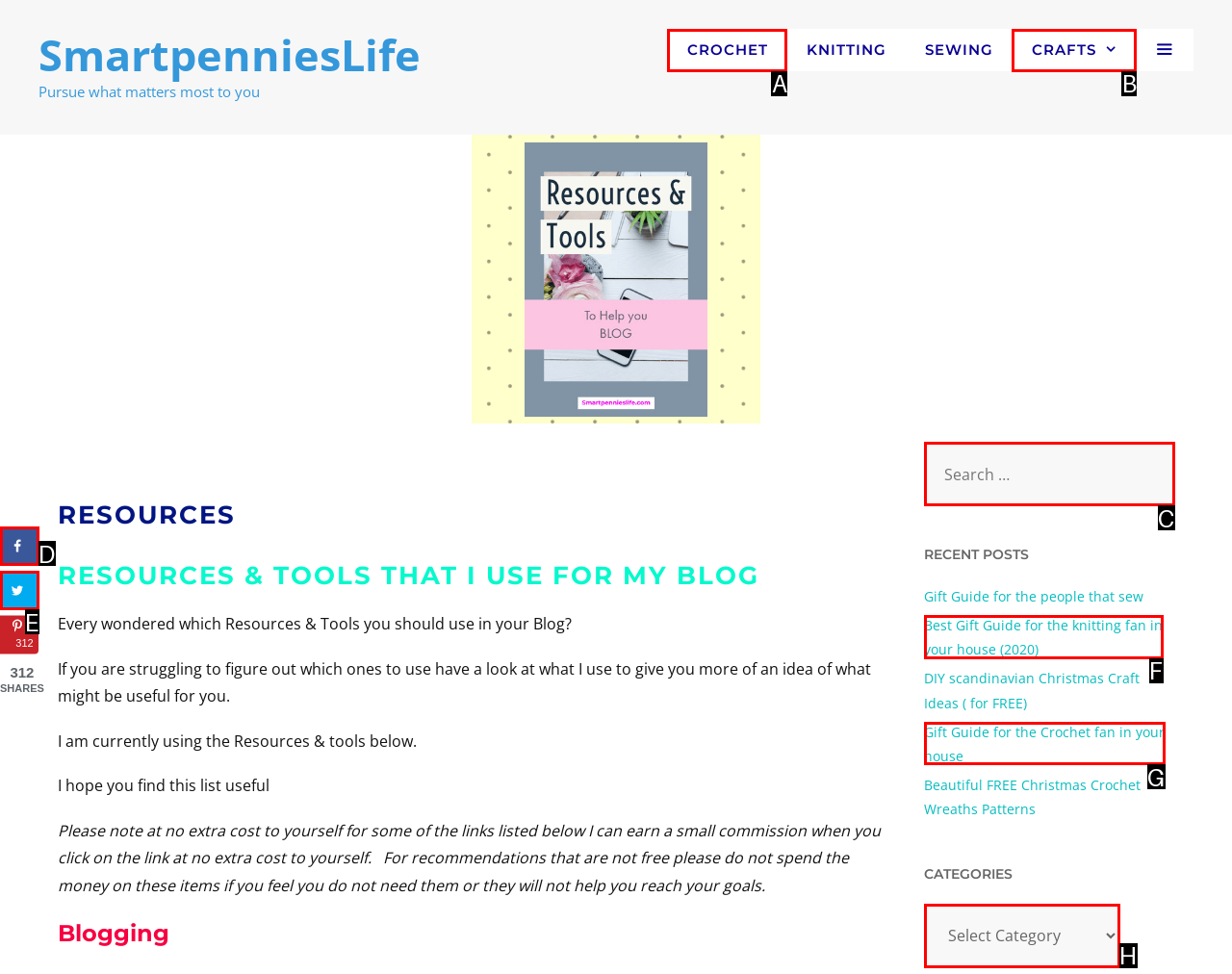Match the HTML element to the description: Crochet. Respond with the letter of the correct option directly.

A